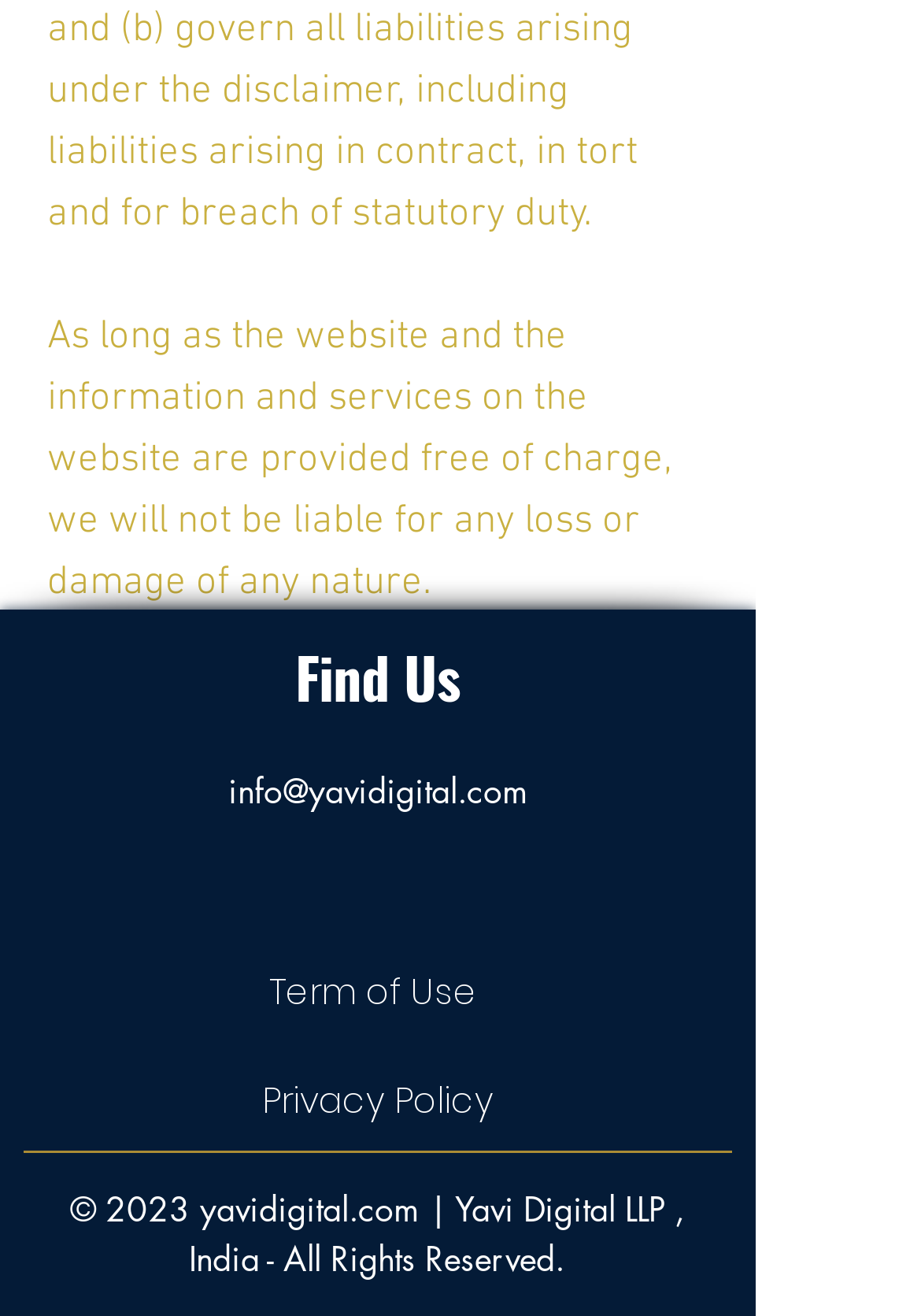Examine the image carefully and respond to the question with a detailed answer: 
What is the year of copyright?

I found the year of copyright by looking at the footer of the webpage, where there is a static text that says '© 2023 yavidigital.com | Yavi Digital LLP, India - All Rights Reserved.'.